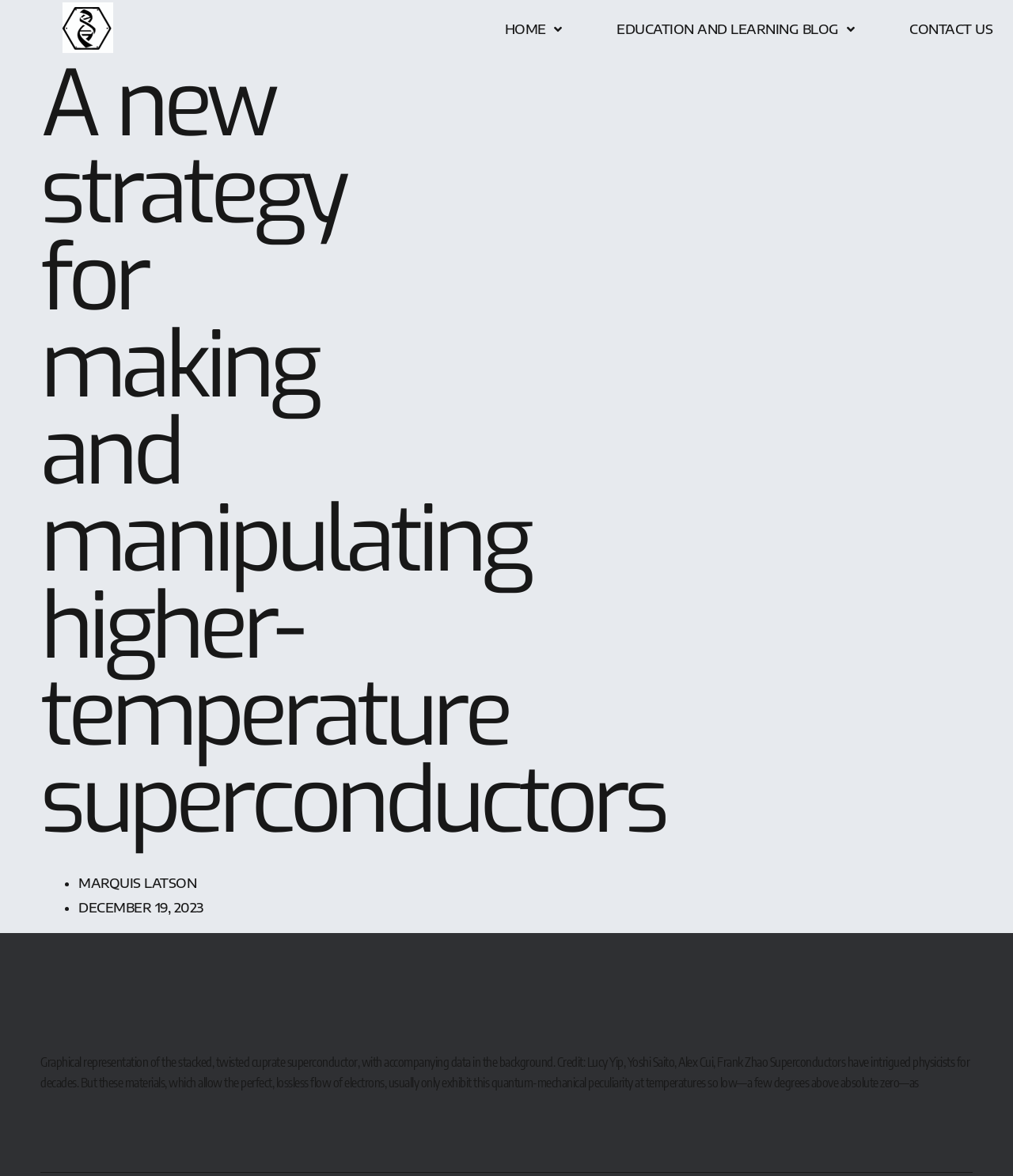Craft a detailed narrative of the webpage's structure and content.

The webpage appears to be an article about a new strategy for making and manipulating higher-temperature superconductors. At the top, there are three links: "HOME" with a dropdown menu, "EDUCATION AND LEARNING BLOG" with a dropdown menu, and "CONTACT US". 

Below these links, the main title "A new strategy for making and manipulating higher-temperature superconductors" is prominently displayed. 

To the right of the title, there is a list with two items: "MARQUIS LATSON" and "DECEMBER 19, 2023", which likely indicate the author and publication date of the article, respectively.

The main content of the article is a long paragraph of text that discusses superconductors, their properties, and the new strategy. The text is accompanied by a graphical representation of a stacked, twisted cuprate superconductor, with data in the background. The image is positioned below the title and list, and takes up a significant portion of the page.